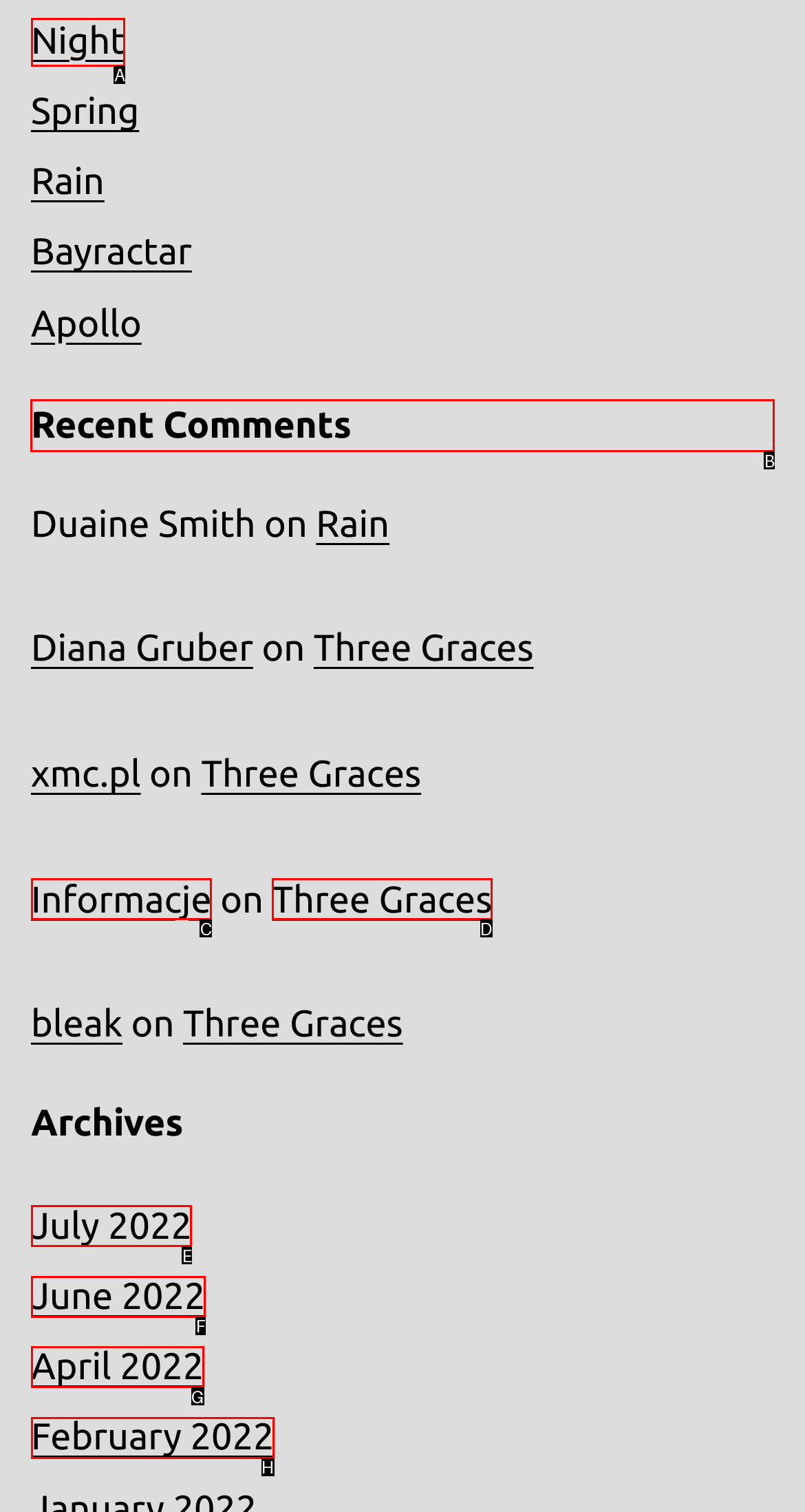Pick the HTML element that should be clicked to execute the task: View the 'Recent Comments' section
Respond with the letter corresponding to the correct choice.

B